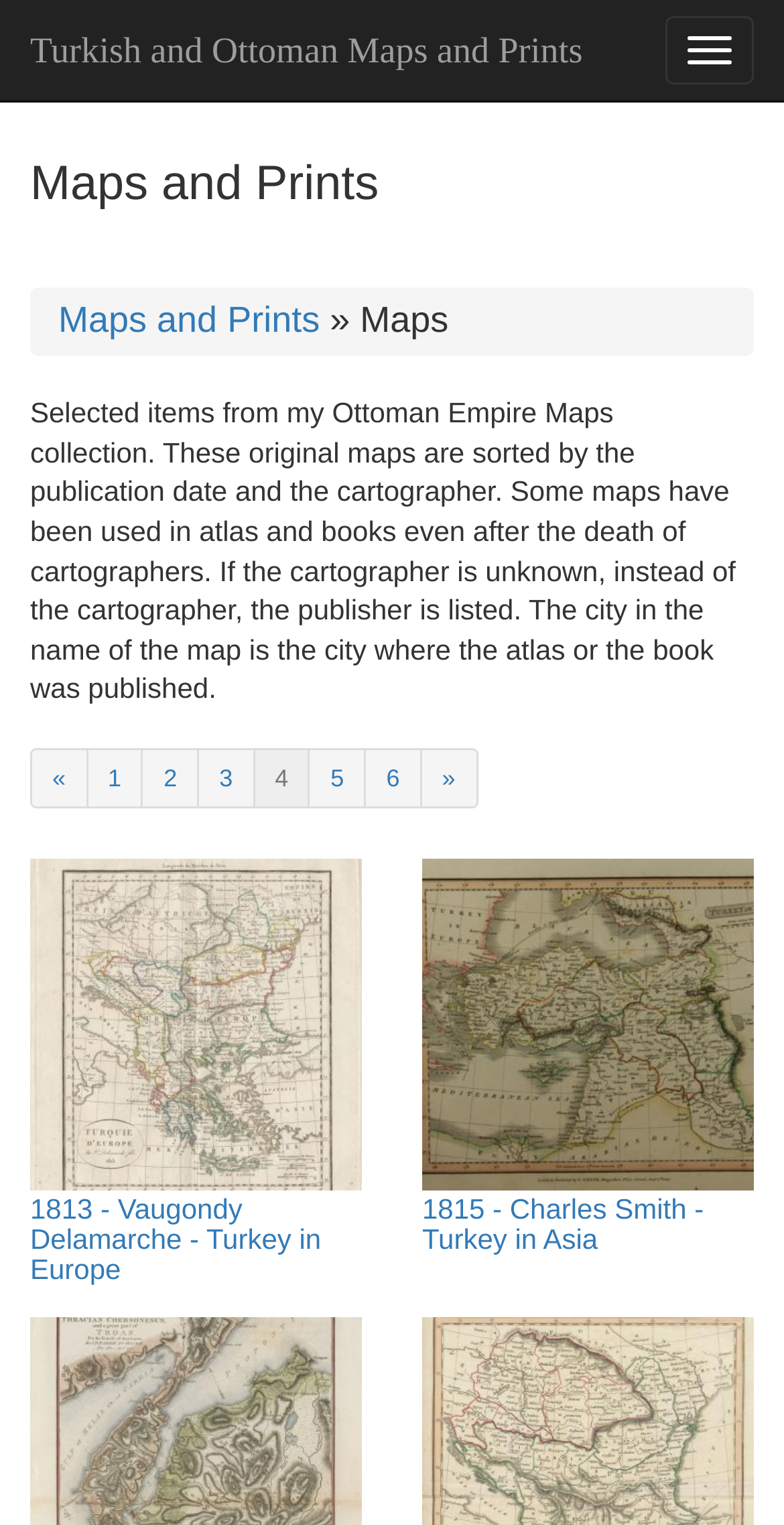Specify the bounding box coordinates of the element's area that should be clicked to execute the given instruction: "View 1815 - Charles Smith - Turkey in Asia". The coordinates should be four float numbers between 0 and 1, i.e., [left, top, right, bottom].

[0.538, 0.562, 0.962, 0.78]